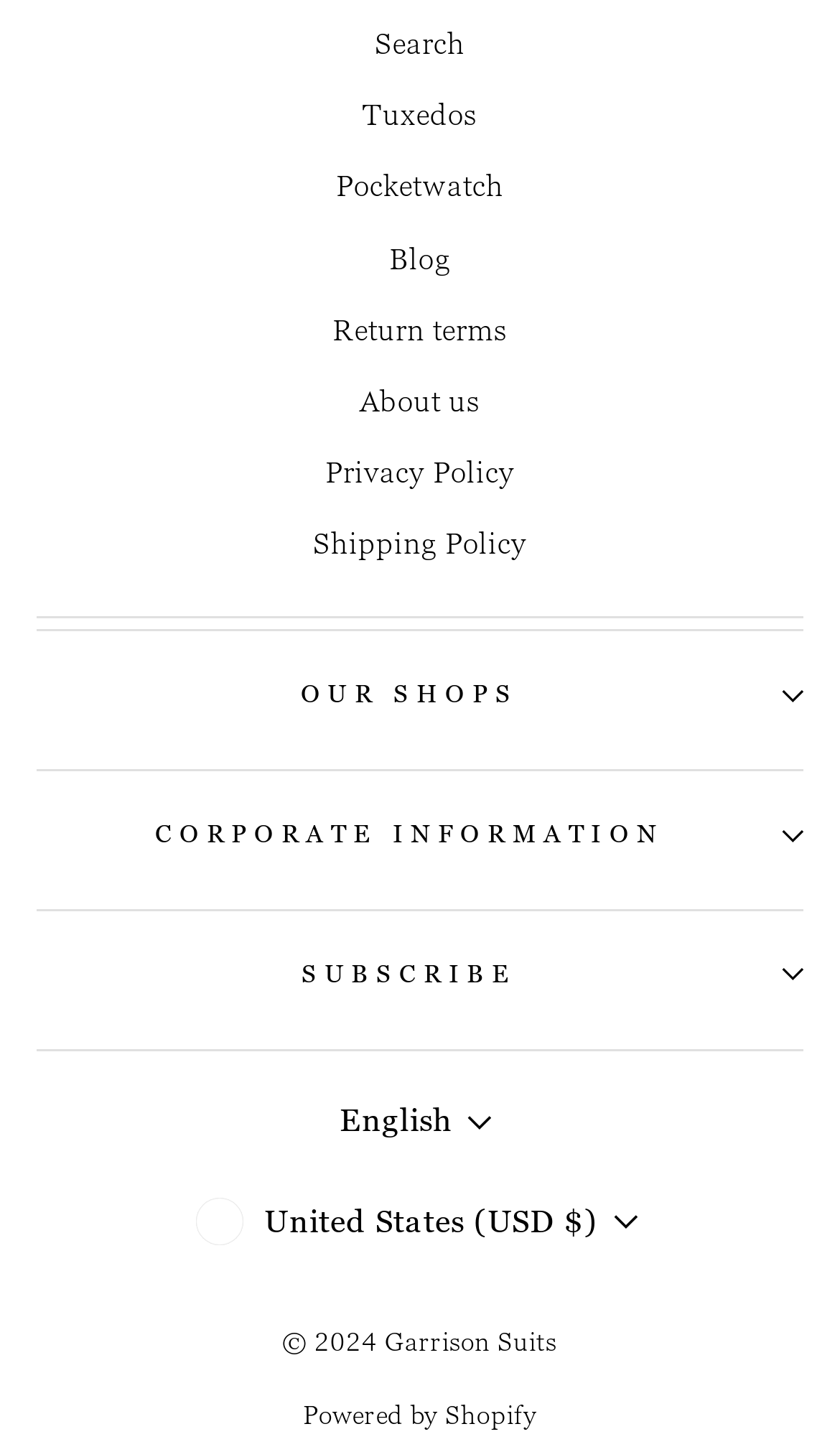Please identify the bounding box coordinates of the element that needs to be clicked to perform the following instruction: "Visit the blog".

[0.463, 0.157, 0.536, 0.201]